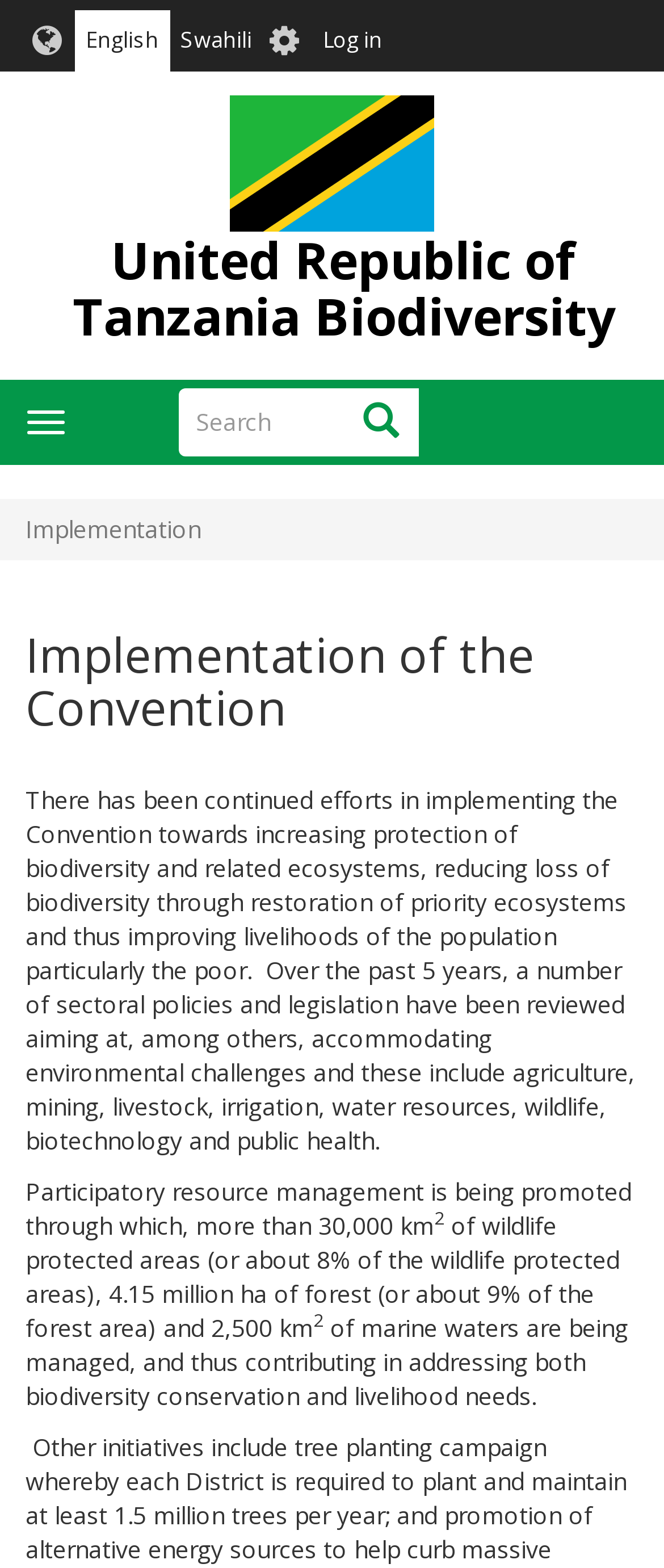What percentage of wildlife protected areas are being managed?
Observe the image and answer the question with a one-word or short phrase response.

8%